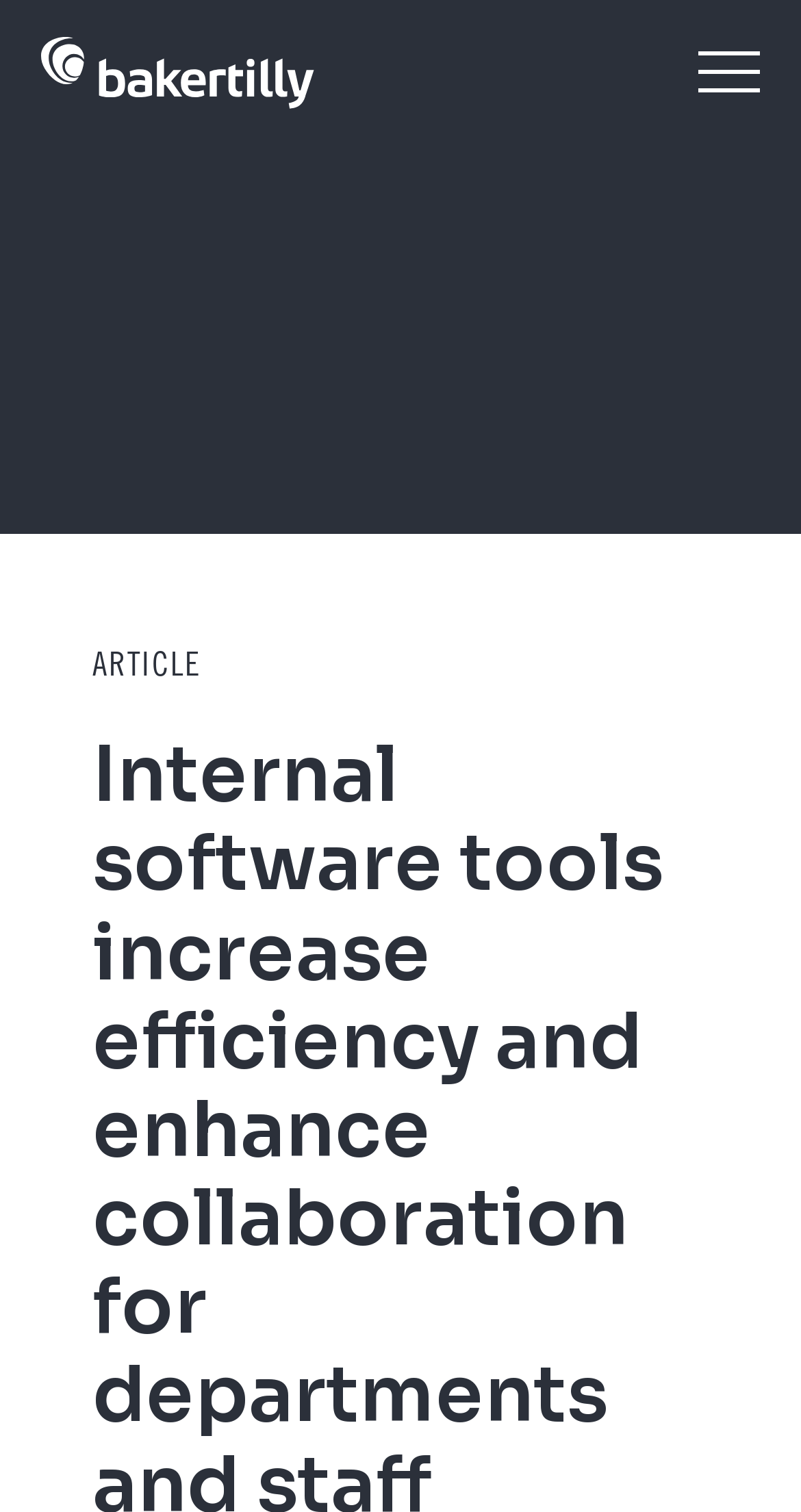Find the bounding box coordinates for the HTML element described in this sentence: "Baker Tilly". Provide the coordinates as four float numbers between 0 and 1, in the format [left, top, right, bottom].

[0.051, 0.024, 0.392, 0.071]